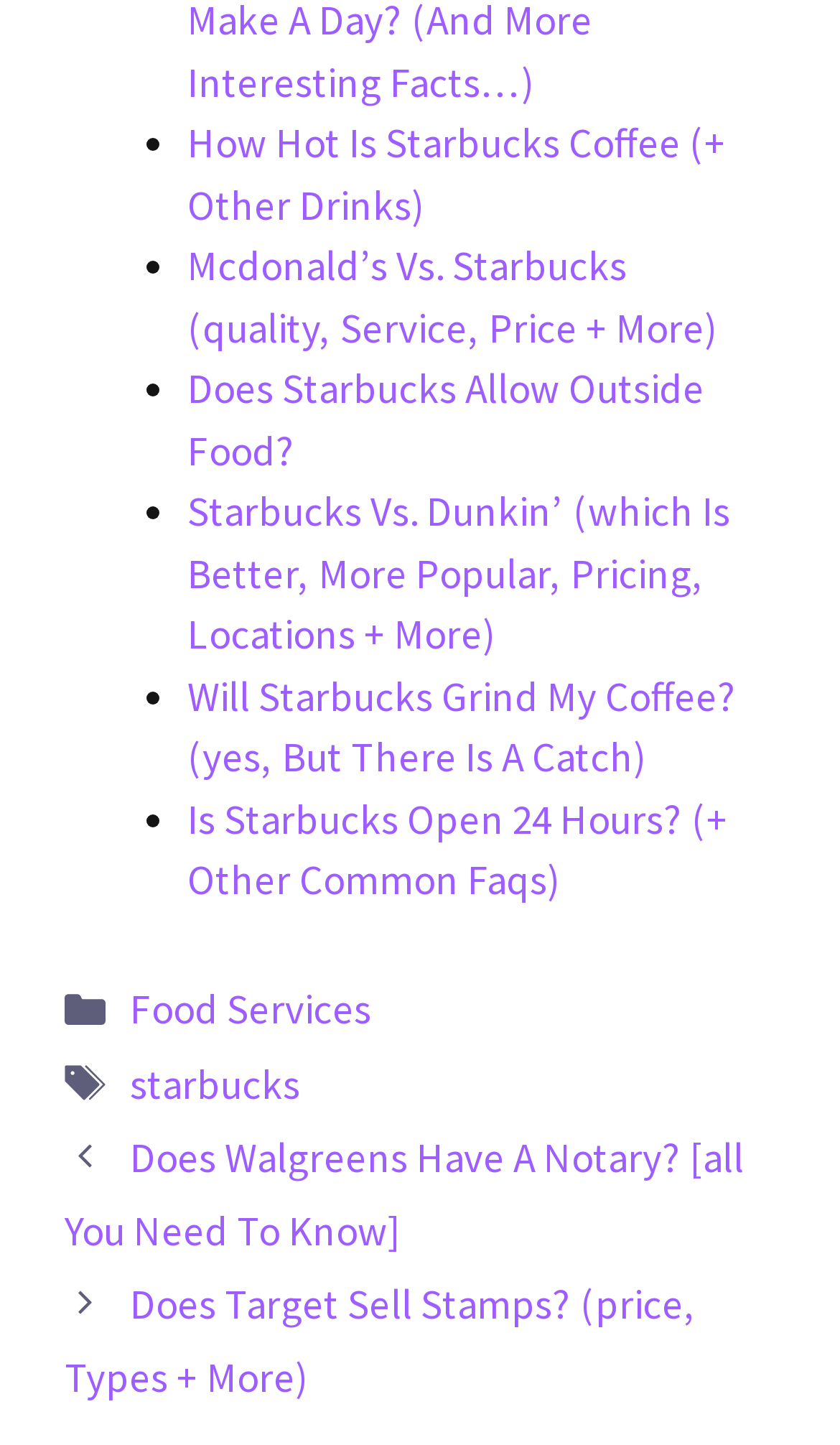Determine the bounding box coordinates of the target area to click to execute the following instruction: "Learn about China's renewables drive."

None